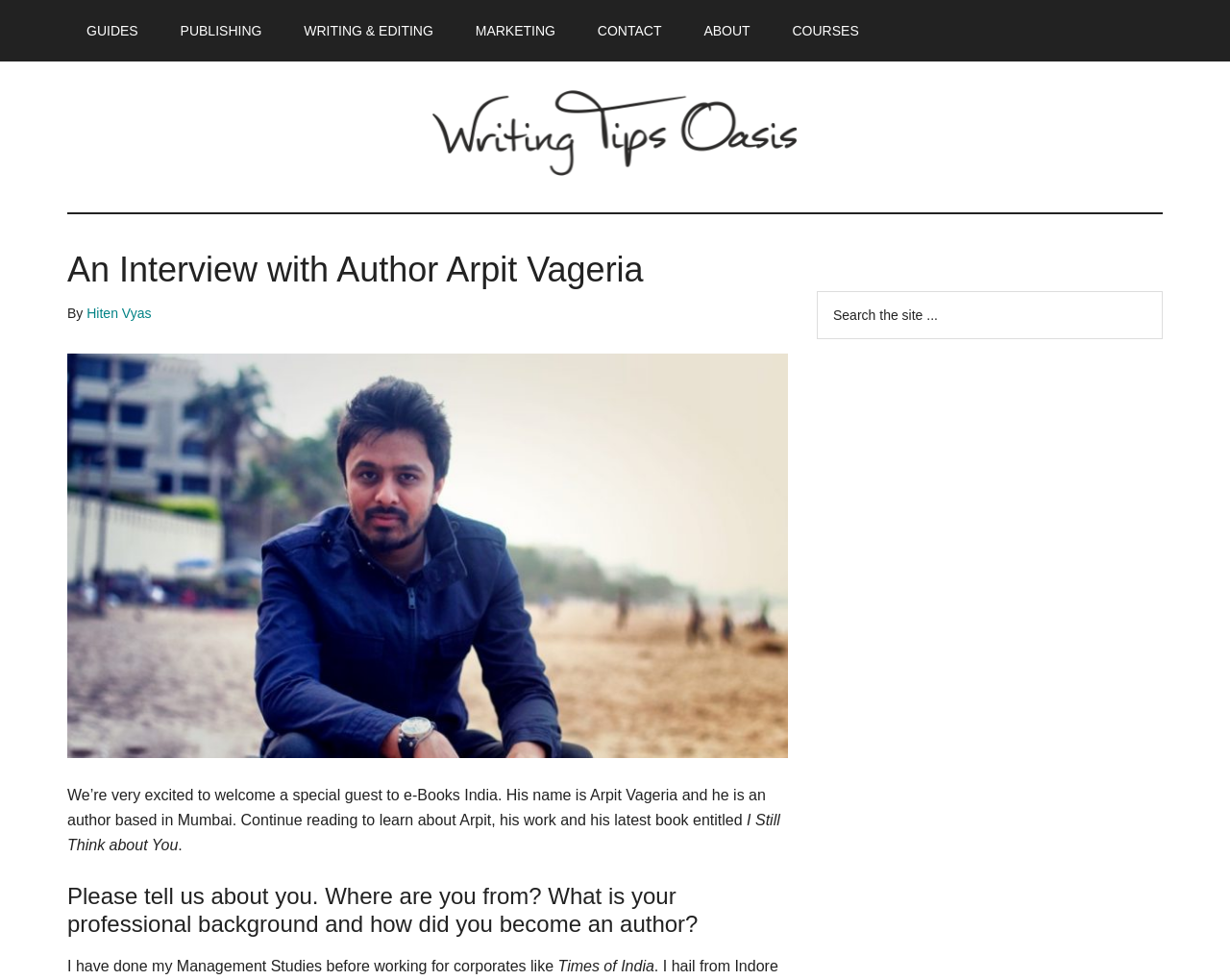From the screenshot, find the bounding box of the UI element matching this description: "Hiten Vyas". Supply the bounding box coordinates in the form [left, top, right, bottom], each a float between 0 and 1.

[0.07, 0.312, 0.123, 0.328]